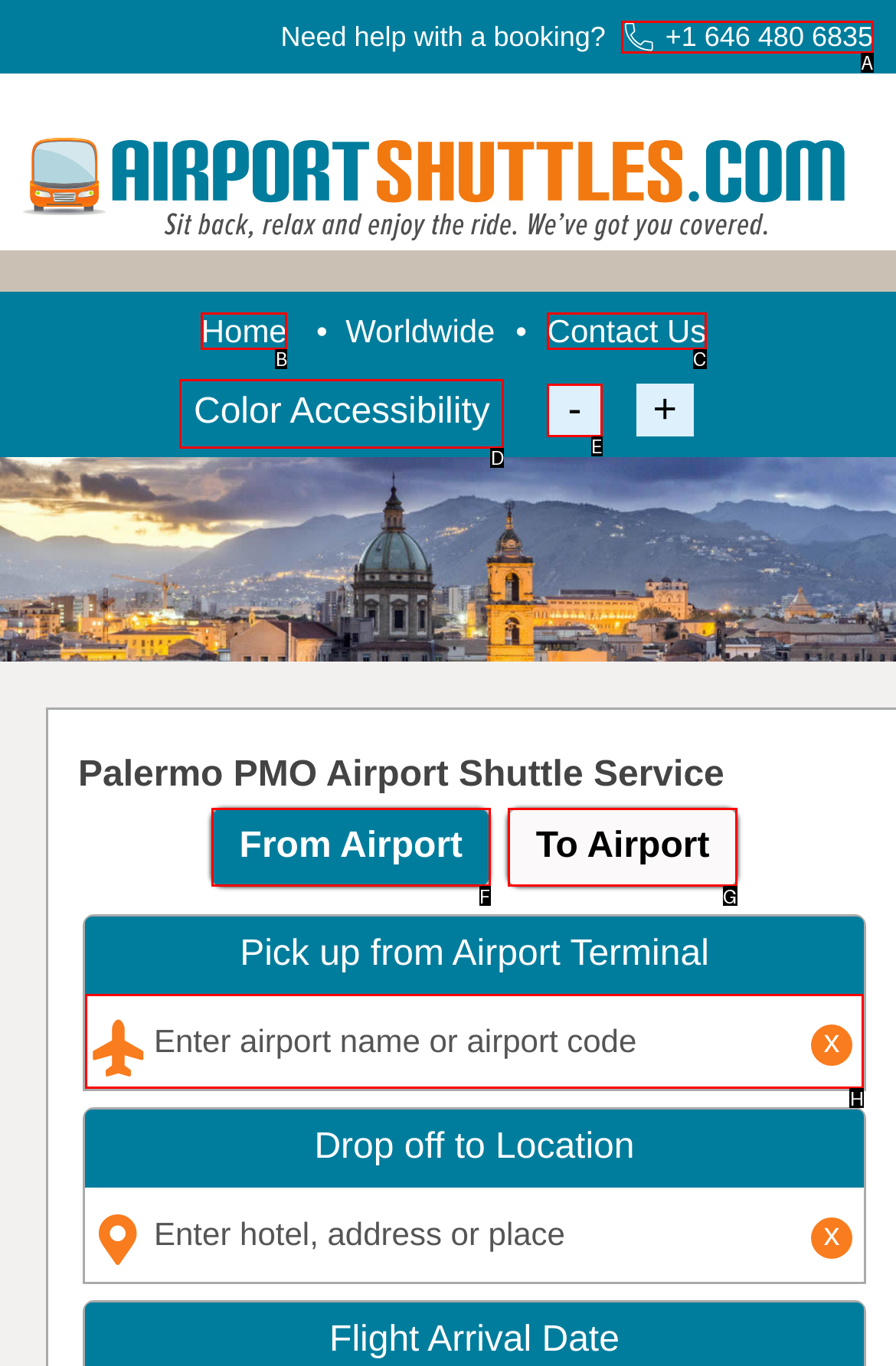Select the correct UI element to complete the task: Enter pick up location
Please provide the letter of the chosen option.

H